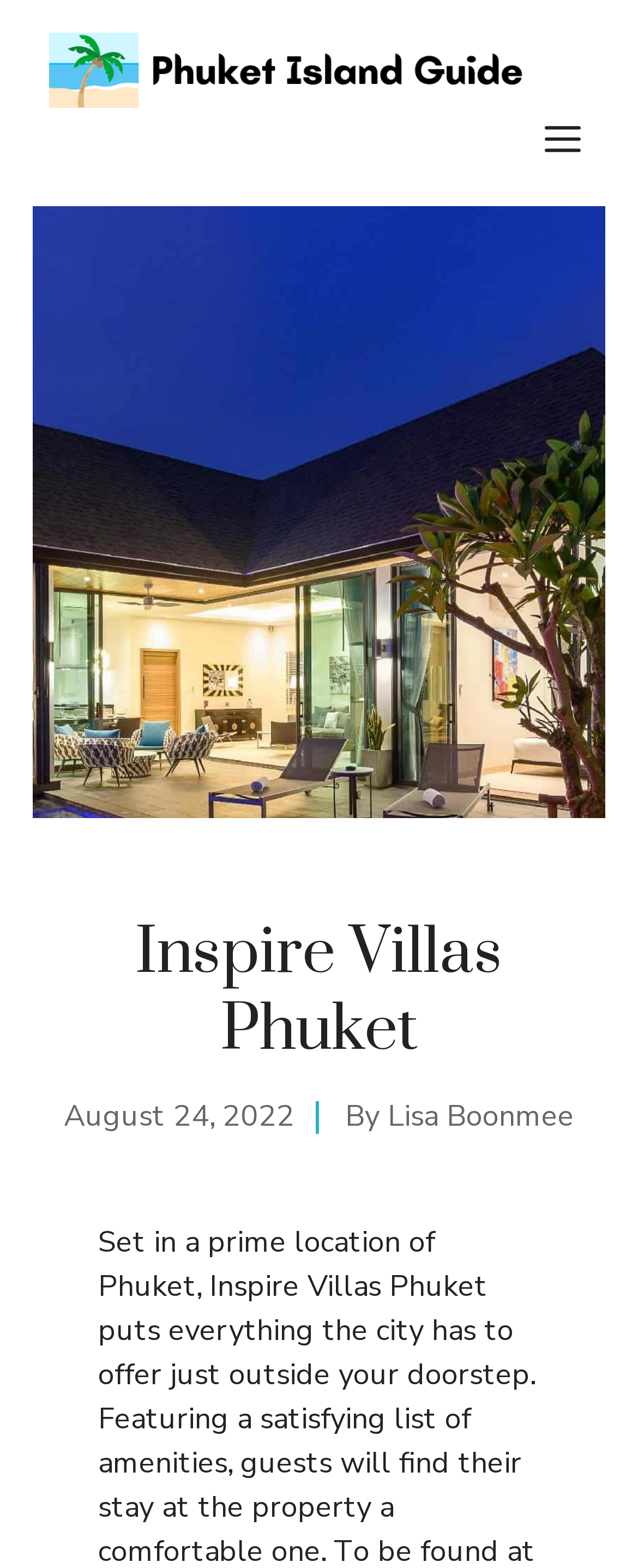Please answer the following question using a single word or phrase: 
What is the name of the website?

Phuket Island Guide